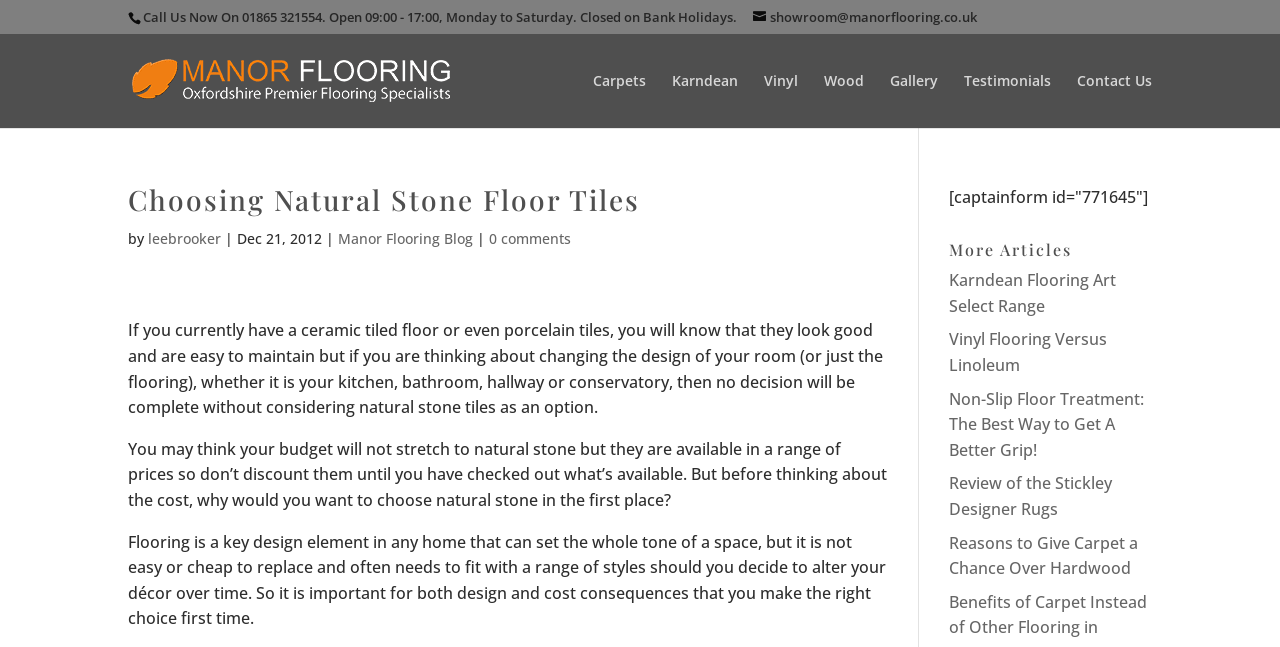Give the bounding box coordinates for the element described by: "Workshop".

None